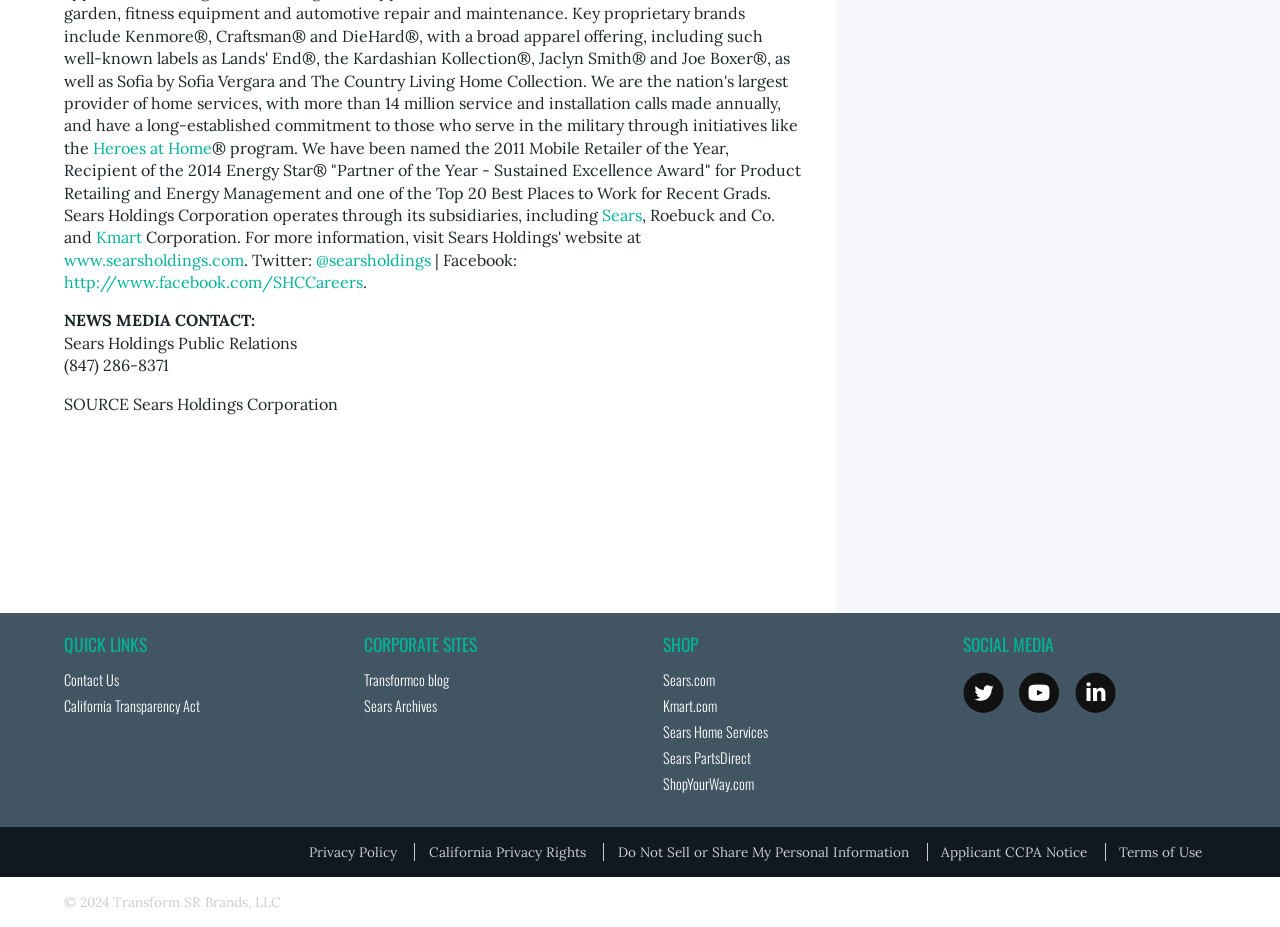Please specify the bounding box coordinates for the clickable region that will help you carry out the instruction: "Follow Sears Holdings on Twitter".

[0.247, 0.269, 0.337, 0.291]